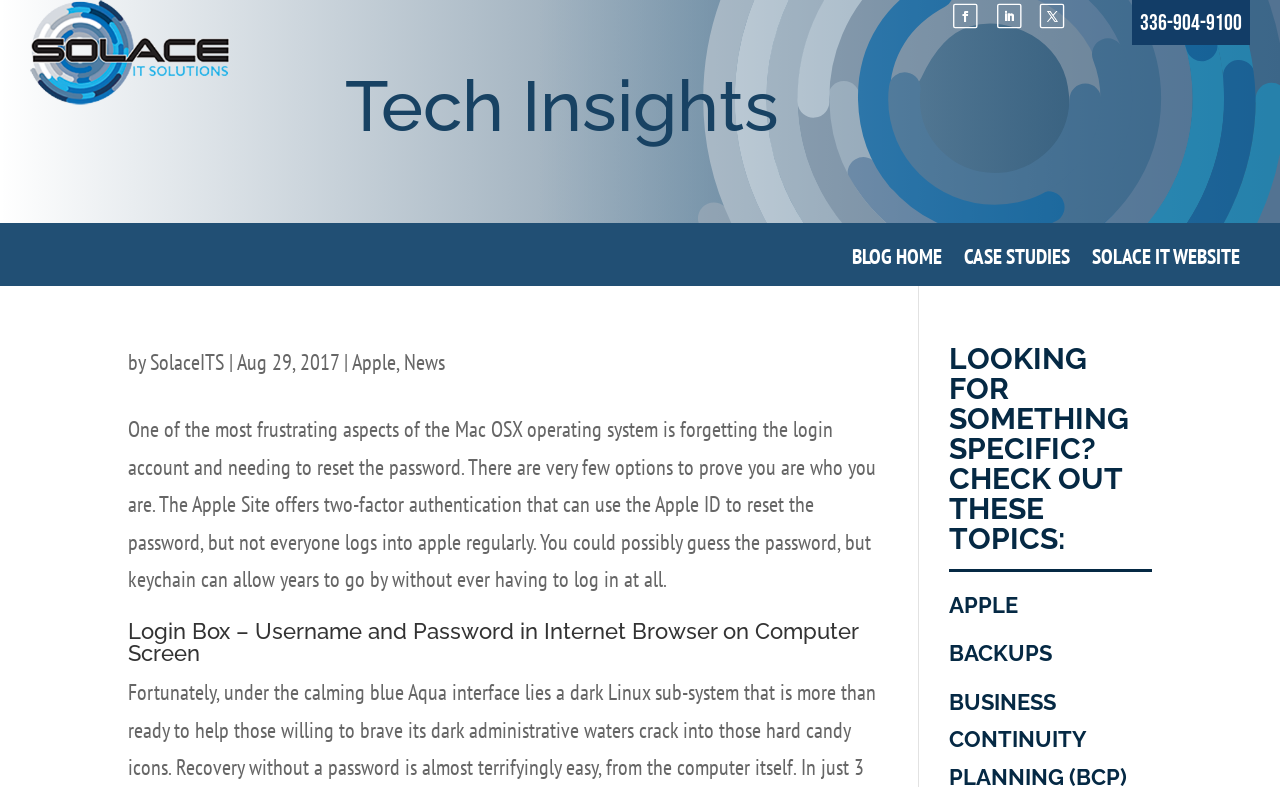Find the bounding box coordinates for the element described here: "Case Studies".

[0.753, 0.325, 0.836, 0.363]